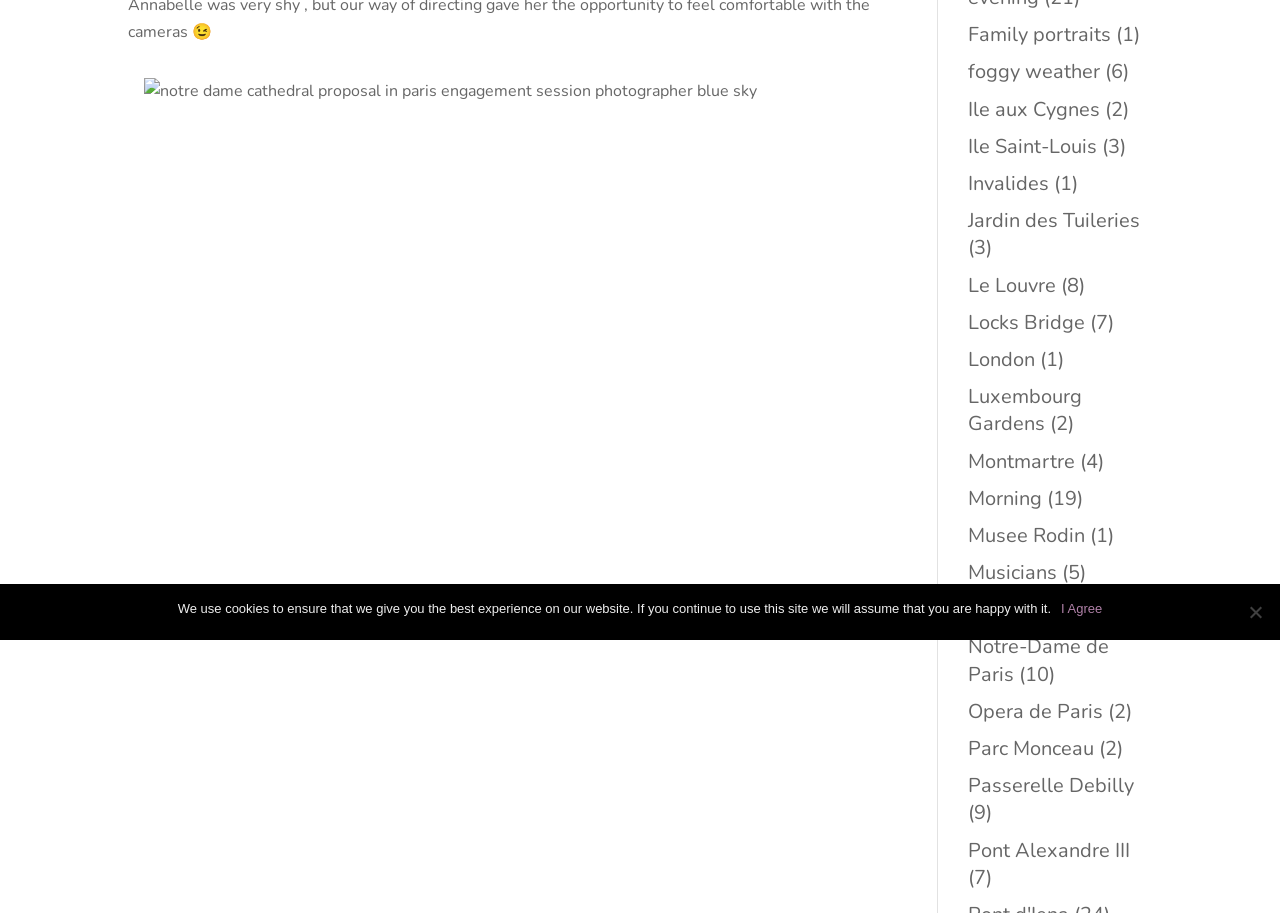Please determine the bounding box coordinates for the element with the description: "Musicians".

[0.756, 0.612, 0.826, 0.642]